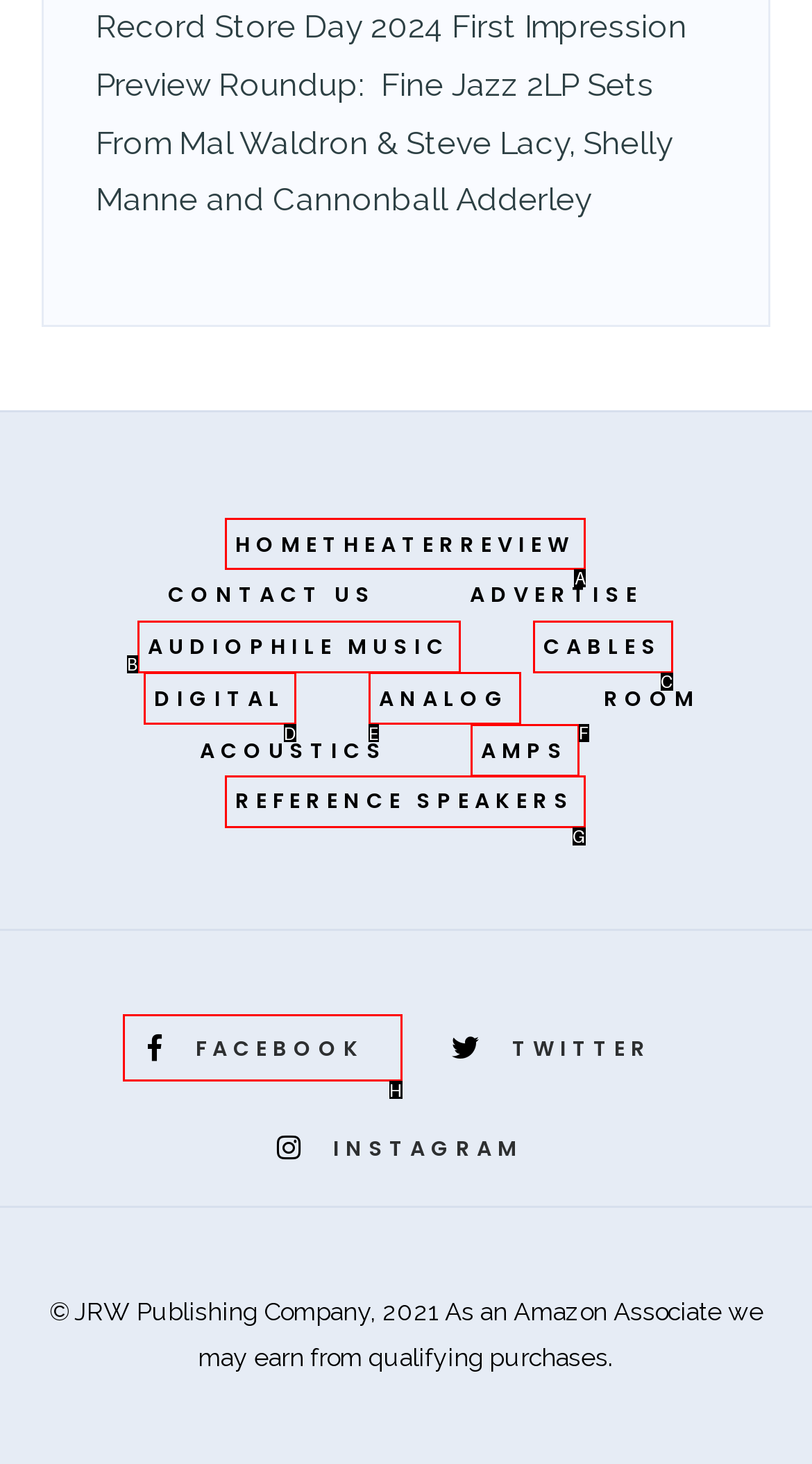Select the option I need to click to accomplish this task: Visit the homepage
Provide the letter of the selected choice from the given options.

A